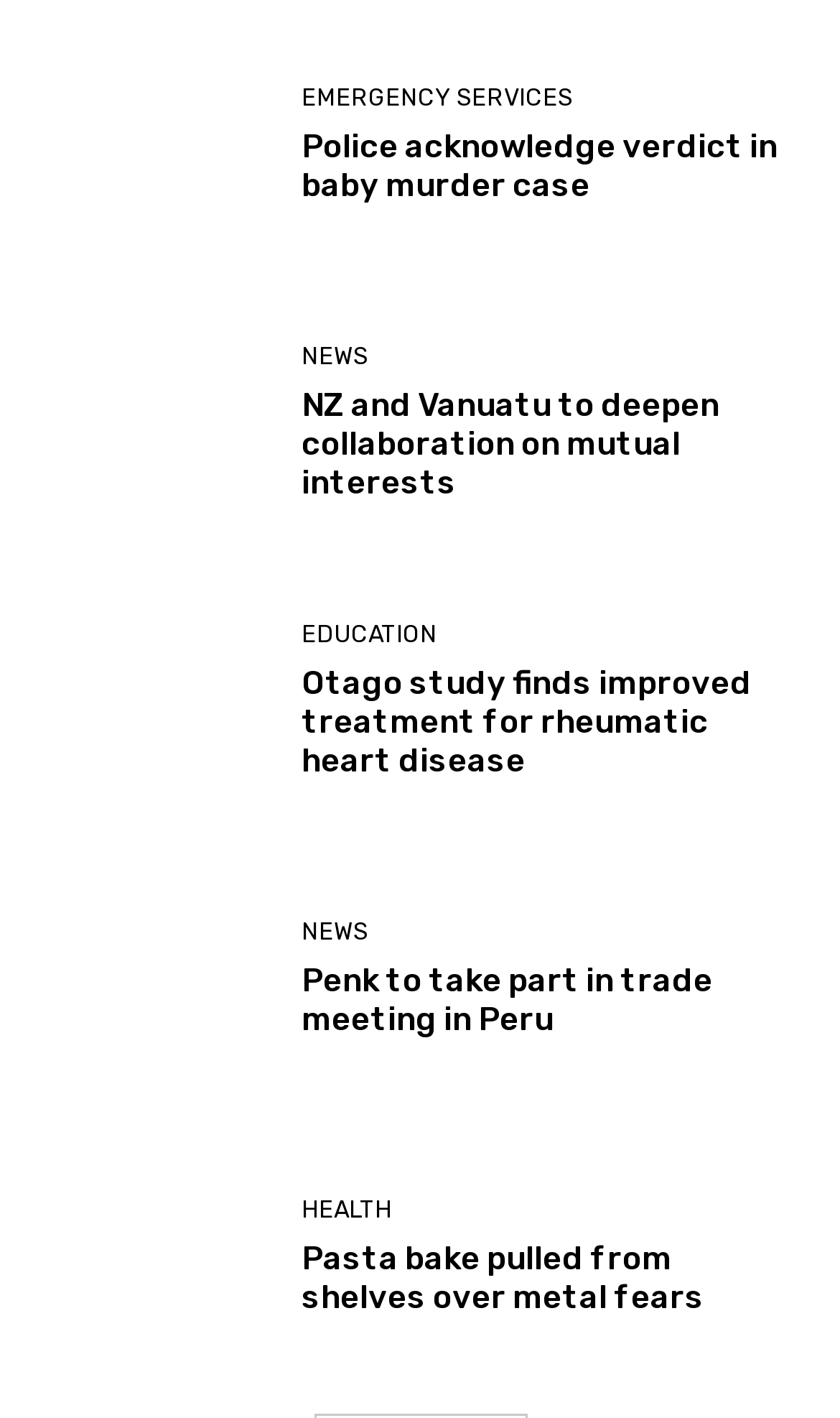What is the title of the first news article?
Examine the webpage screenshot and provide an in-depth answer to the question.

I looked at the first link on the page and found that it has the title 'Police acknowledge verdict in baby murder case'.